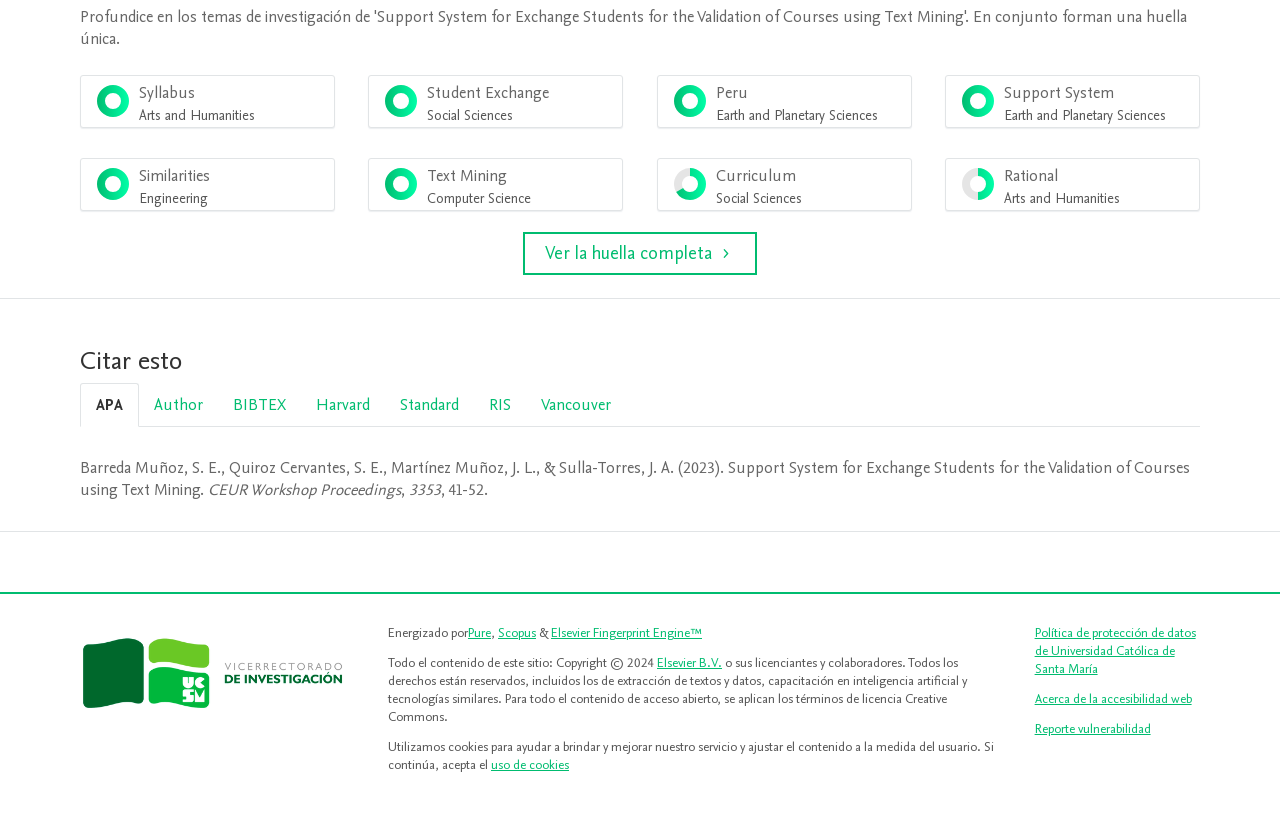Determine the bounding box coordinates of the clickable element to achieve the following action: 'Select the 'Author' citation style'. Provide the coordinates as four float values between 0 and 1, formatted as [left, top, right, bottom].

[0.109, 0.471, 0.17, 0.523]